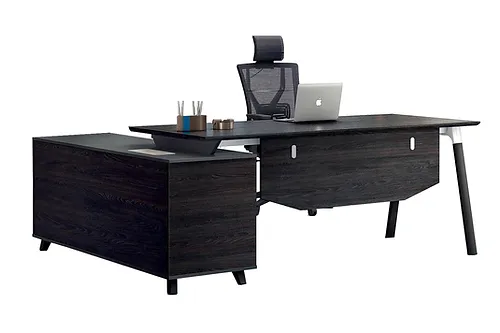Give a one-word or one-phrase response to the question: 
What type of legs support the desk?

Steel legs